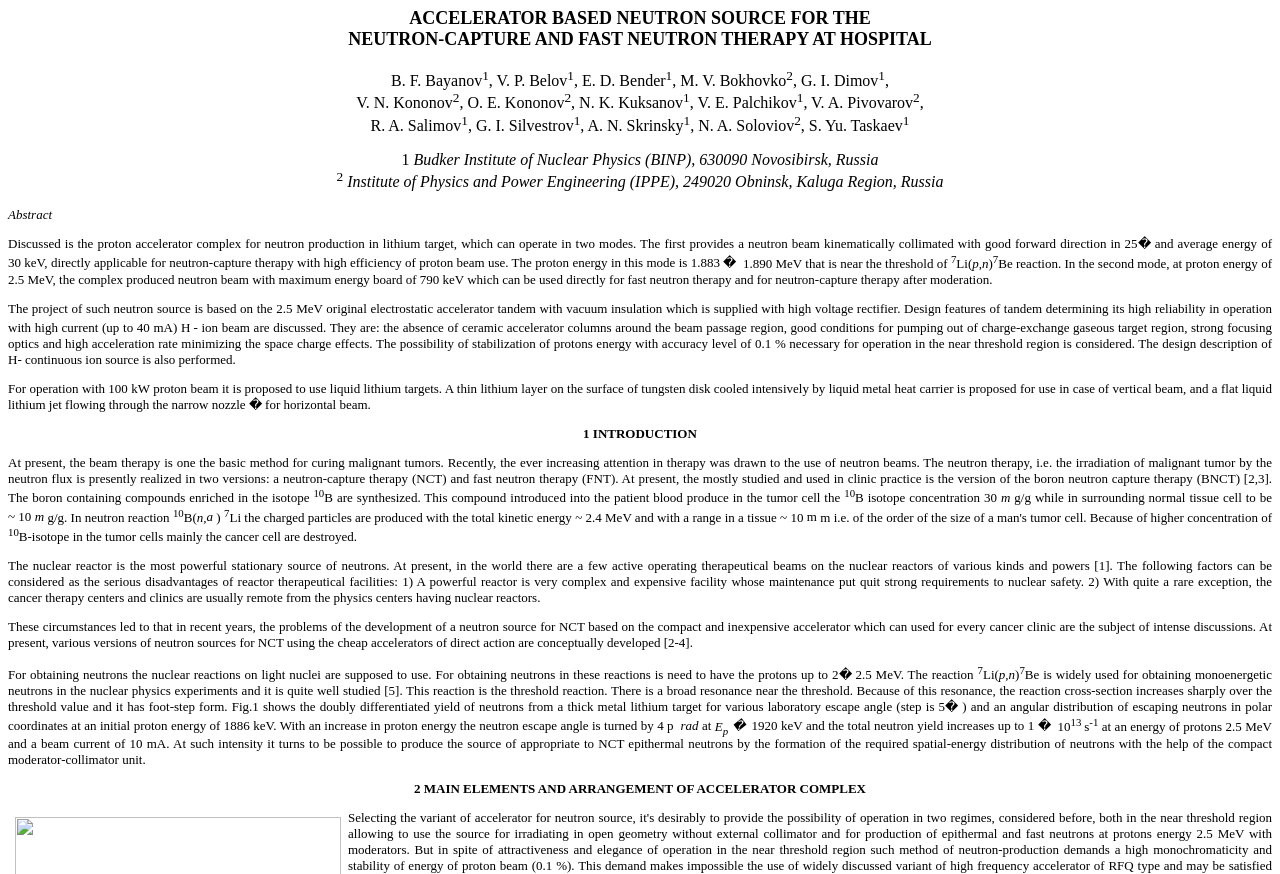Give a concise answer using only one word or phrase for this question:
What is the energy of the proton beam in the first mode?

1.883 MeV